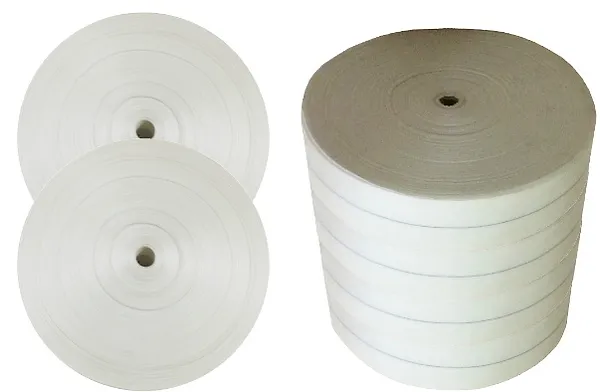Use a single word or phrase to answer the following:
What is the purpose of the non-stick coating?

Preventing adhesion